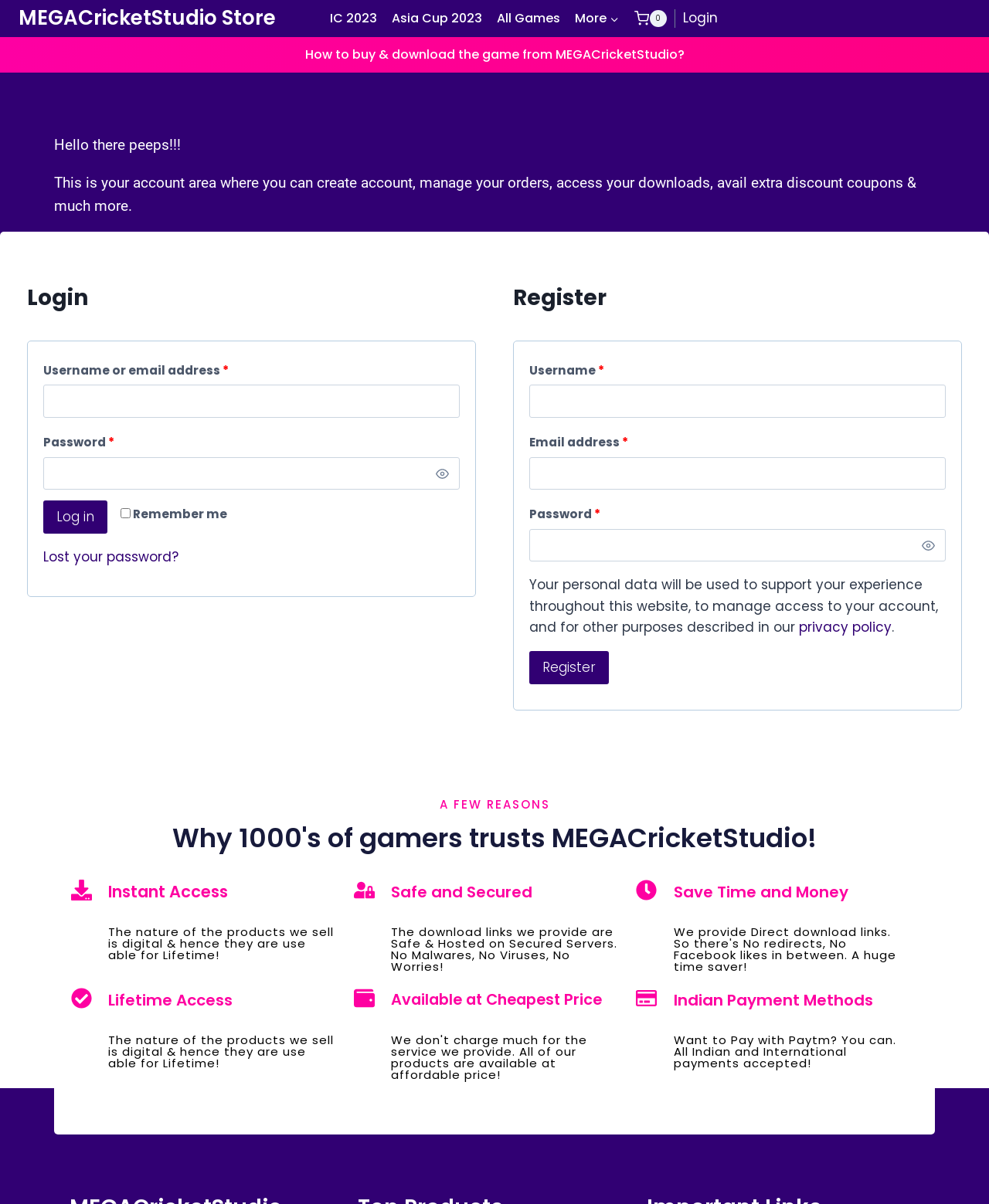How many reasons are listed for trusting MEGACricketStudio?
Refer to the image and provide a one-word or short phrase answer.

6